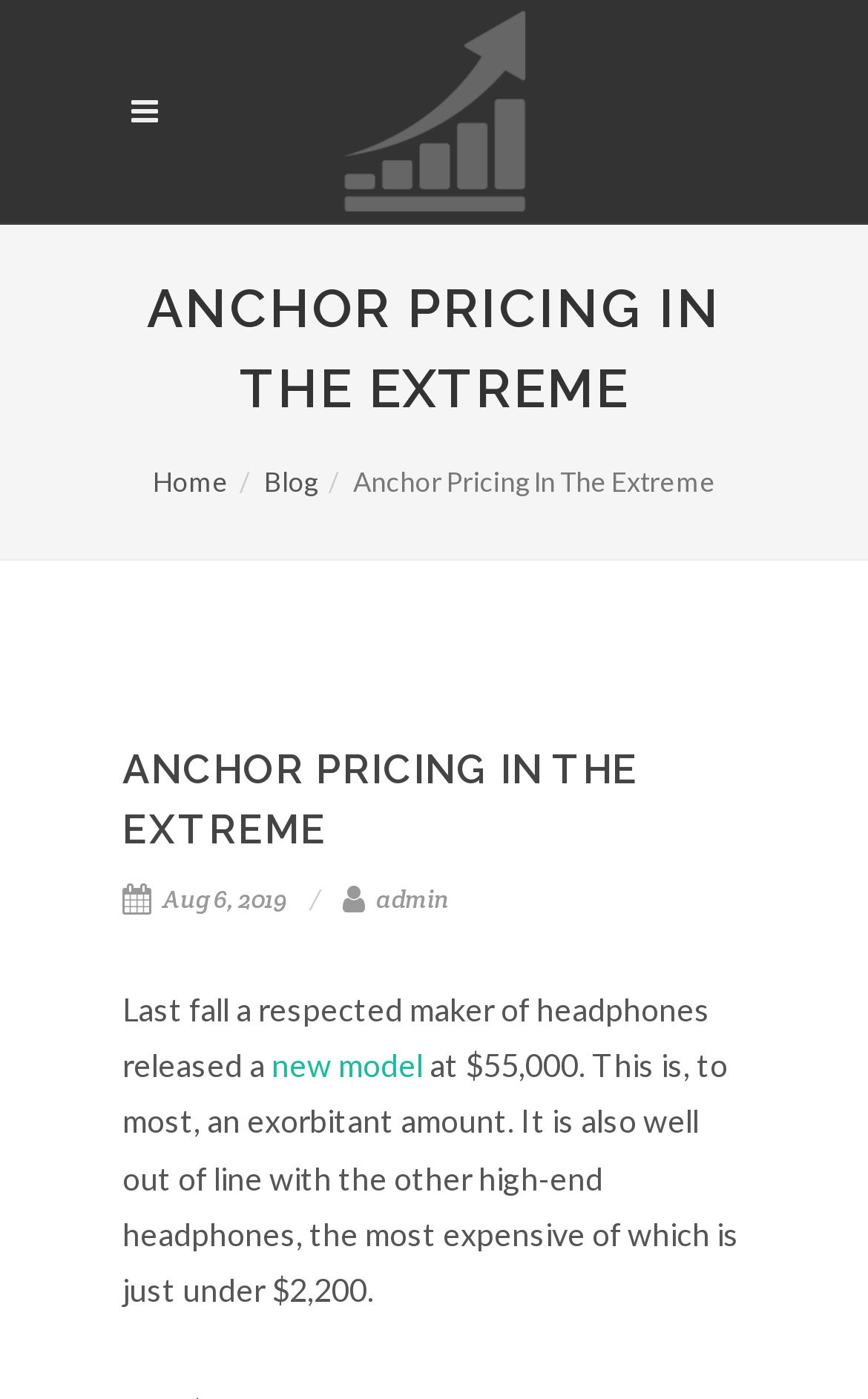Please predict the bounding box coordinates (top-left x, top-left y, bottom-right x, bottom-right y) for the UI element in the screenshot that fits the description: Autobics

None